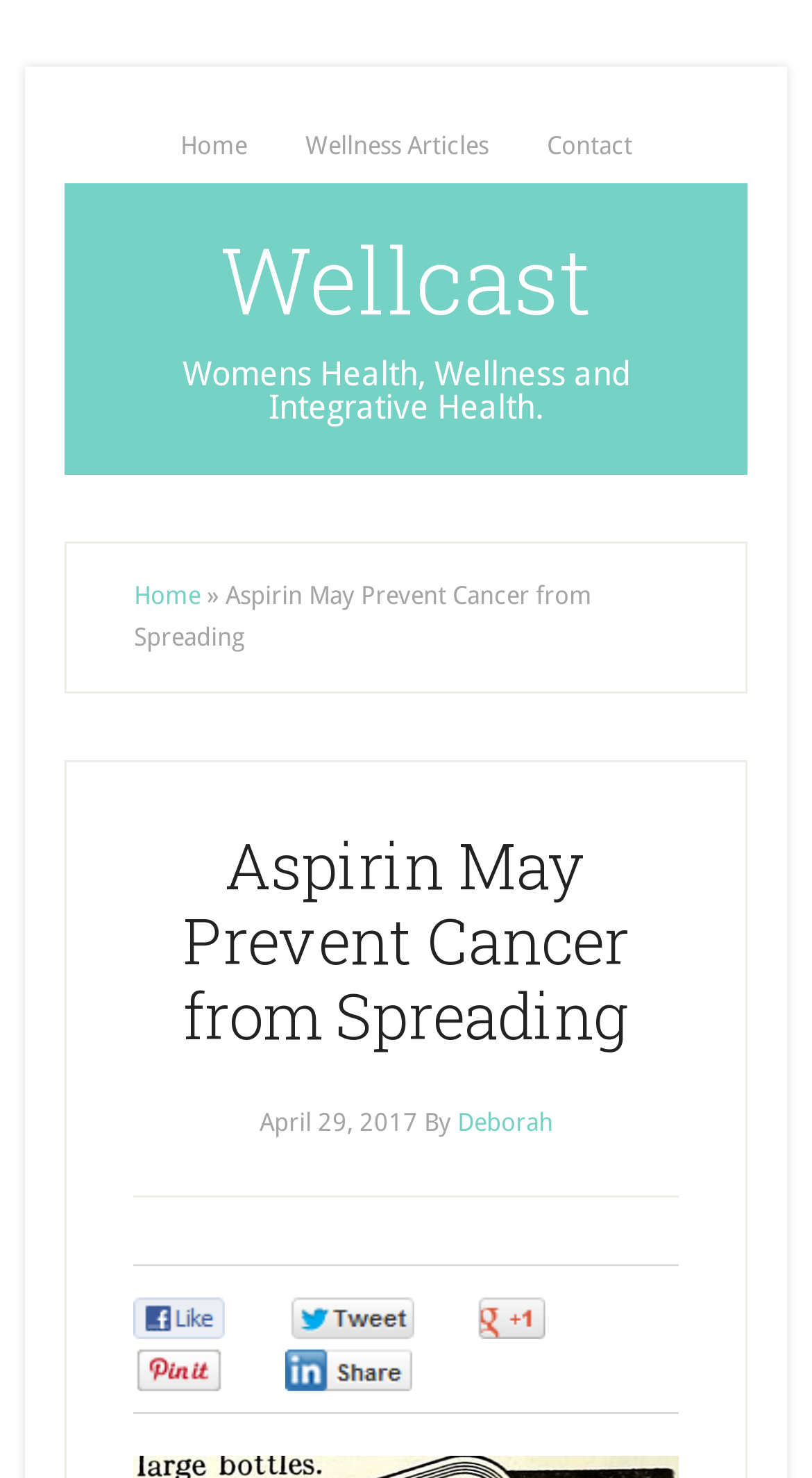Calculate the bounding box coordinates for the UI element based on the following description: "Wellcast". Ensure the coordinates are four float numbers between 0 and 1, i.e., [left, top, right, bottom].

[0.271, 0.148, 0.729, 0.23]